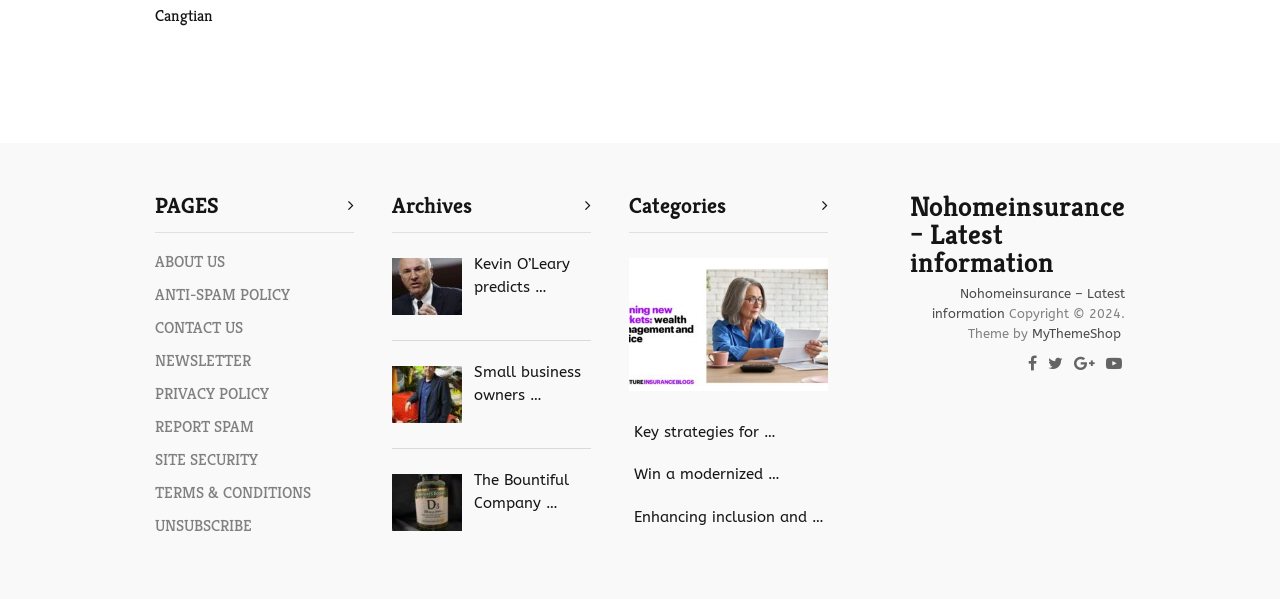Provide your answer to the question using just one word or phrase: What is the name of the website?

Cangtian